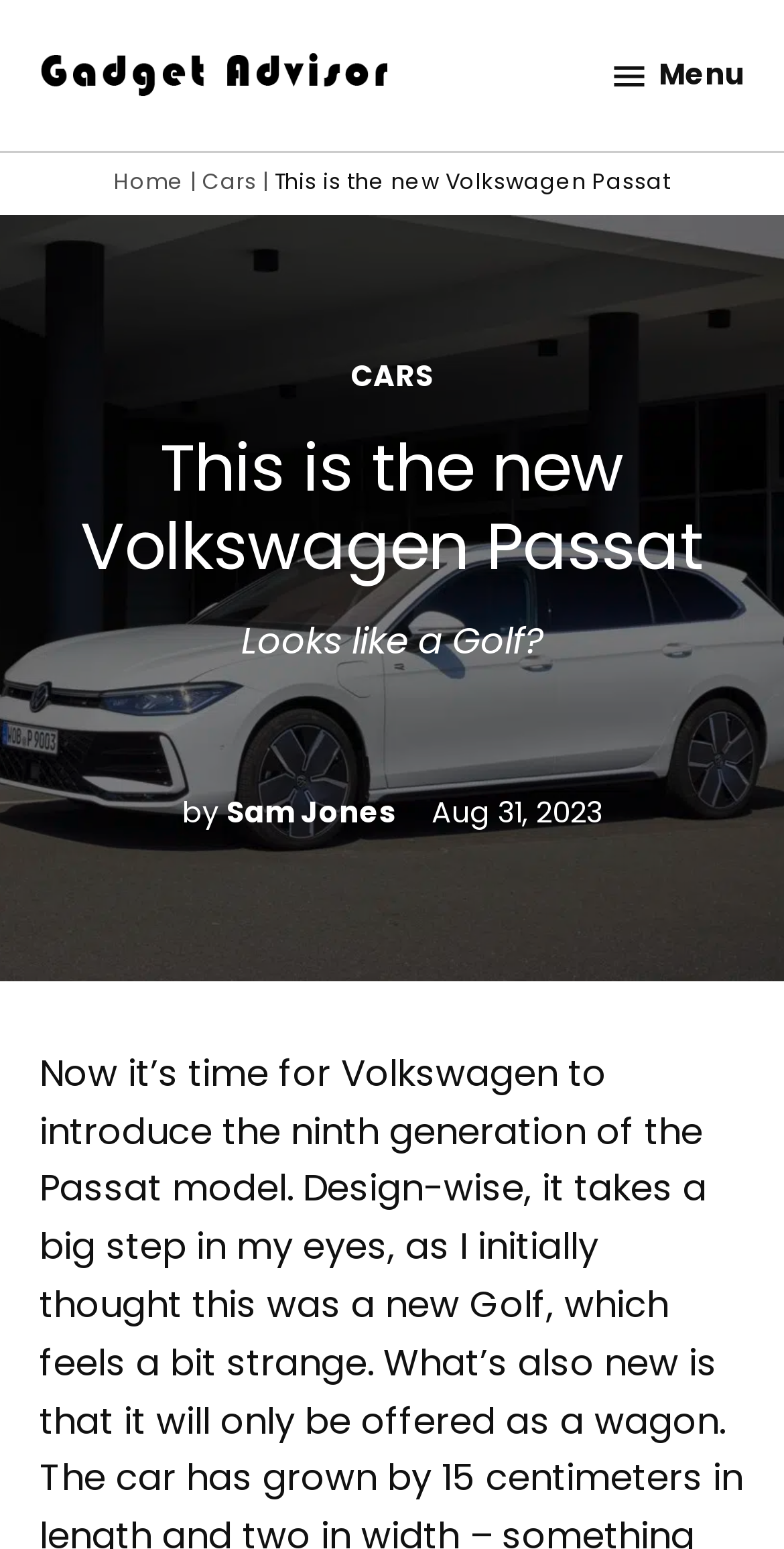What is the name of the website? Based on the image, give a response in one word or a short phrase.

Gadget Advisor